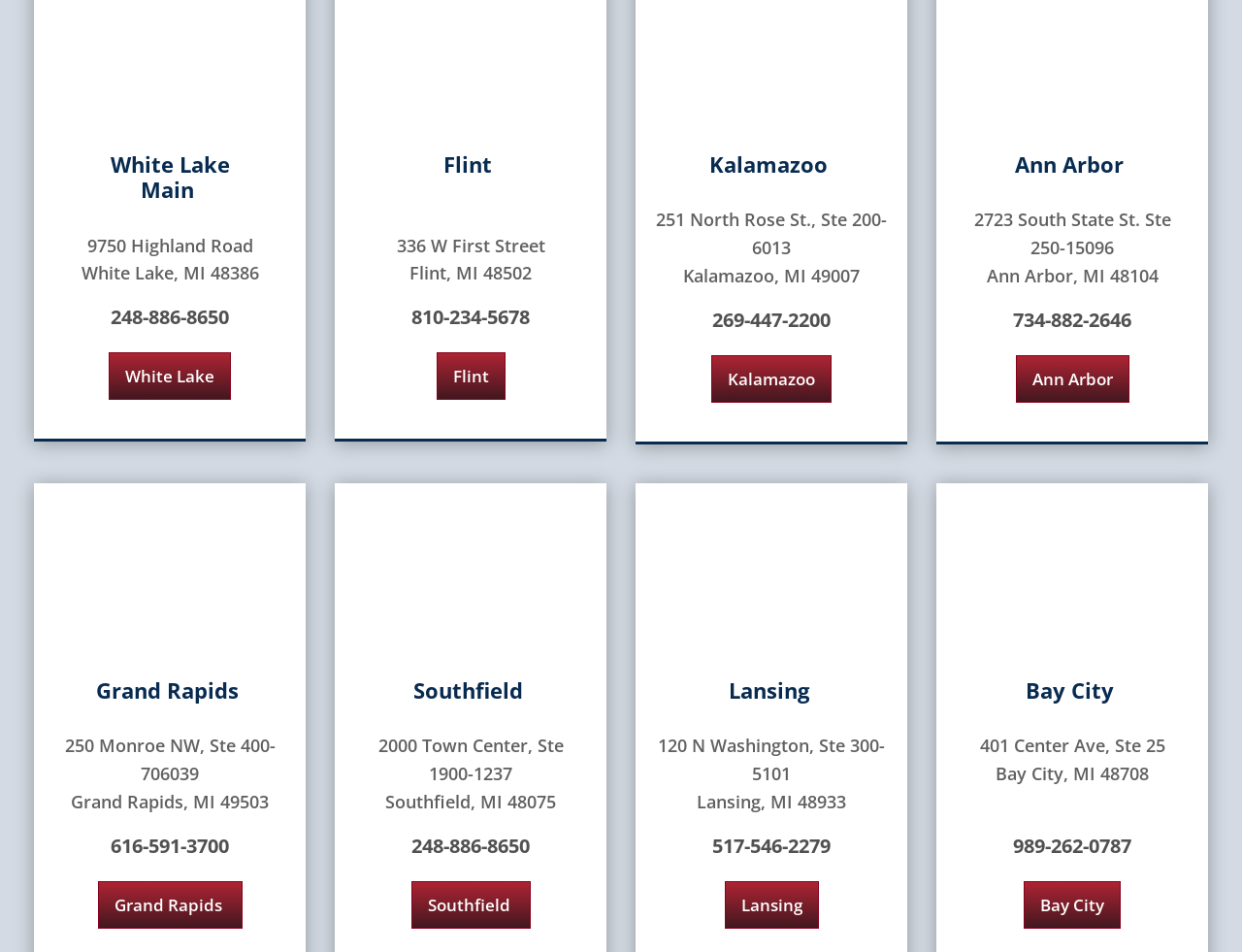Pinpoint the bounding box coordinates of the clickable element to carry out the following instruction: "Click the 'edit' link."

None